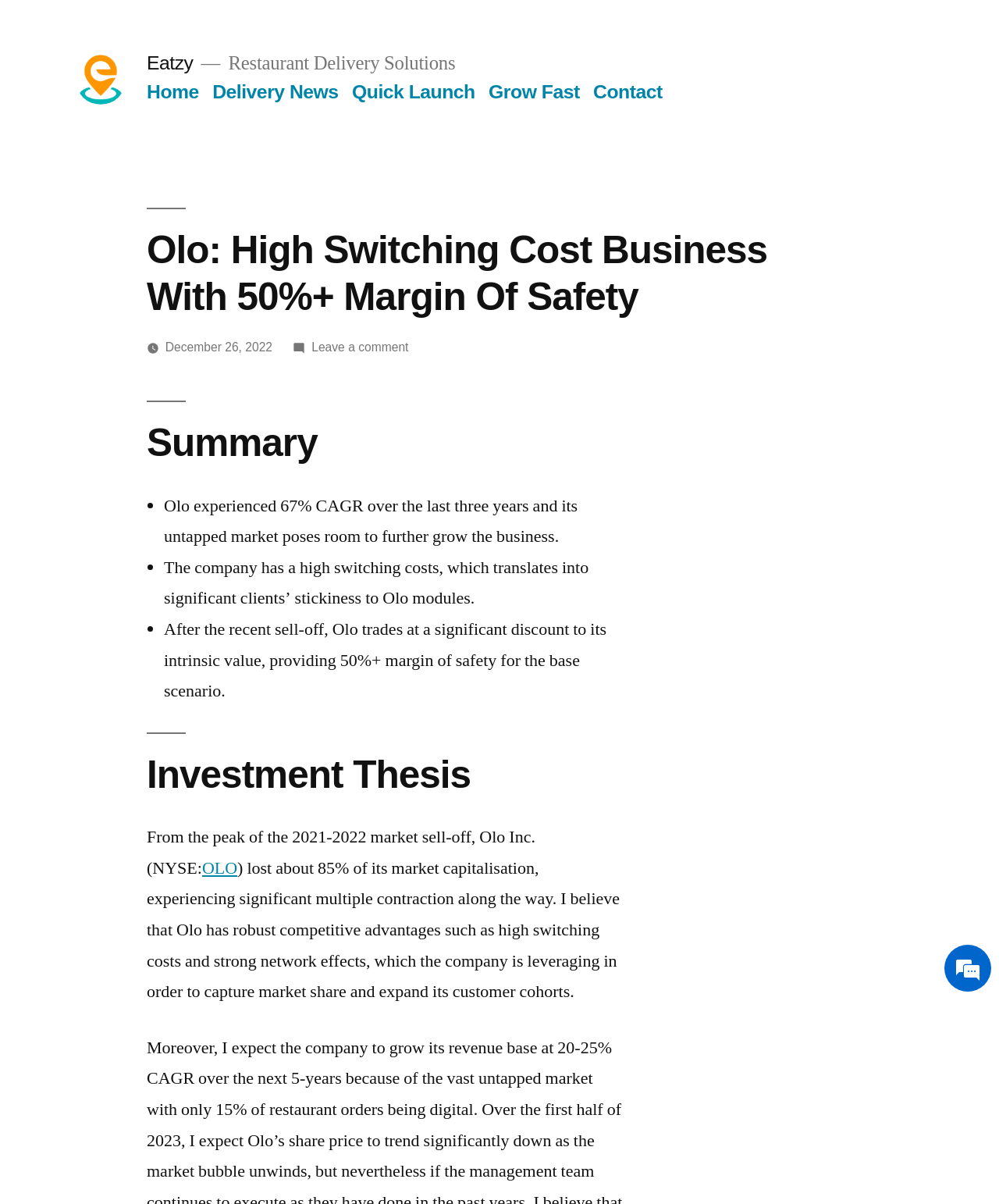Could you determine the bounding box coordinates of the clickable element to complete the instruction: "Click on the 'Leave a comment' link"? Provide the coordinates as four float numbers between 0 and 1, i.e., [left, top, right, bottom].

[0.312, 0.283, 0.409, 0.294]